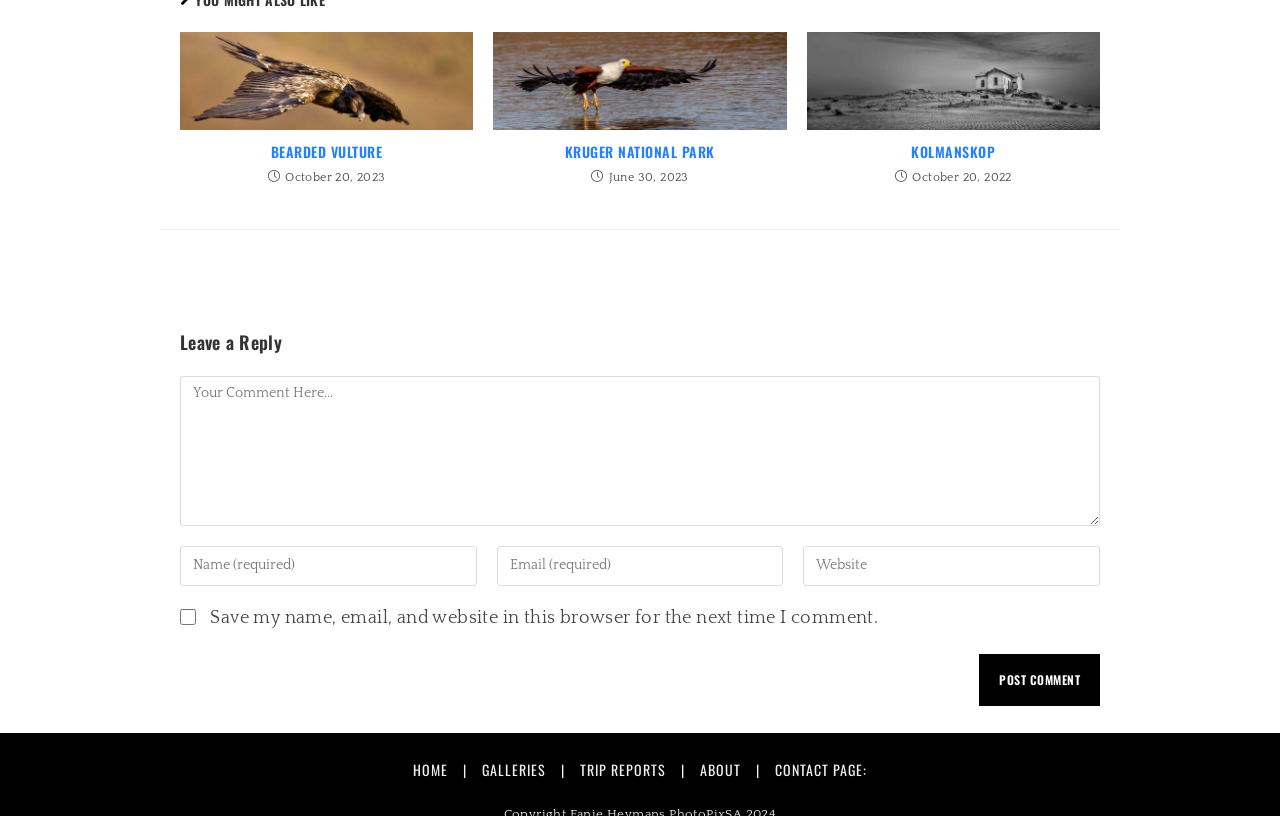Can you show the bounding box coordinates of the region to click on to complete the task described in the instruction: "View Kruger National Park"?

[0.385, 0.039, 0.615, 0.159]